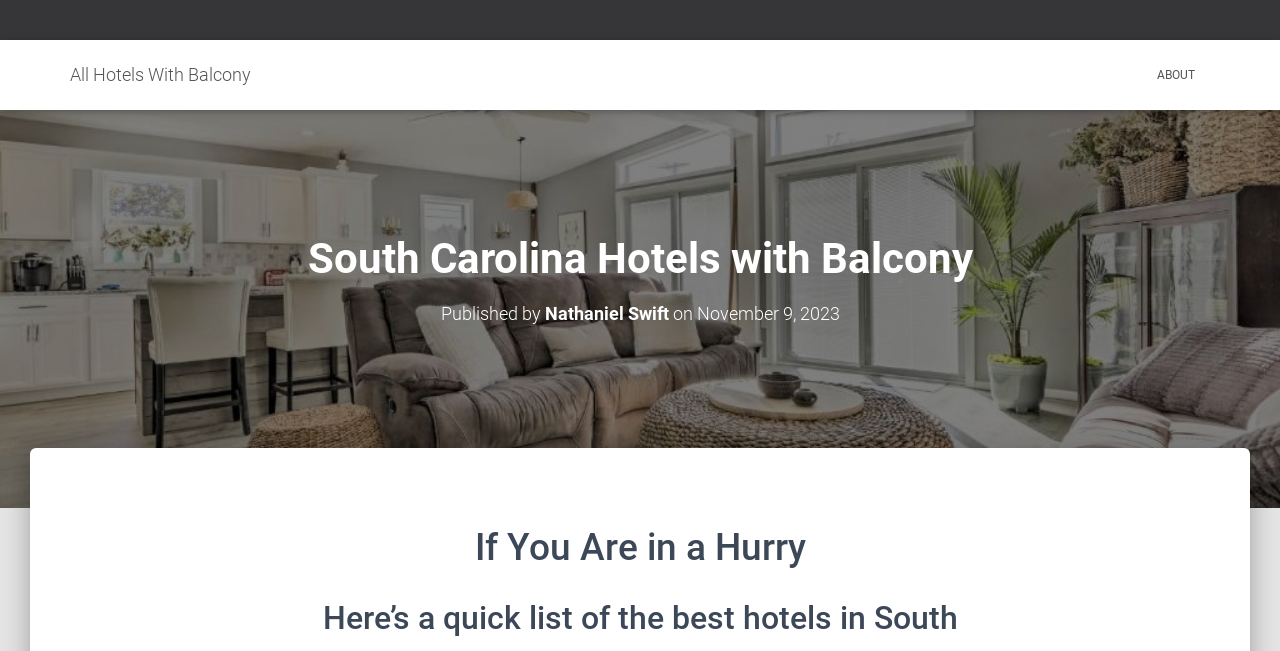Refer to the image and offer a detailed explanation in response to the question: What is the date of the latest article?

I found the answer by looking at the subheading 'Published by Nathaniel Swift on November 9, 2023' which indicates that the latest article was published on November 9, 2023.